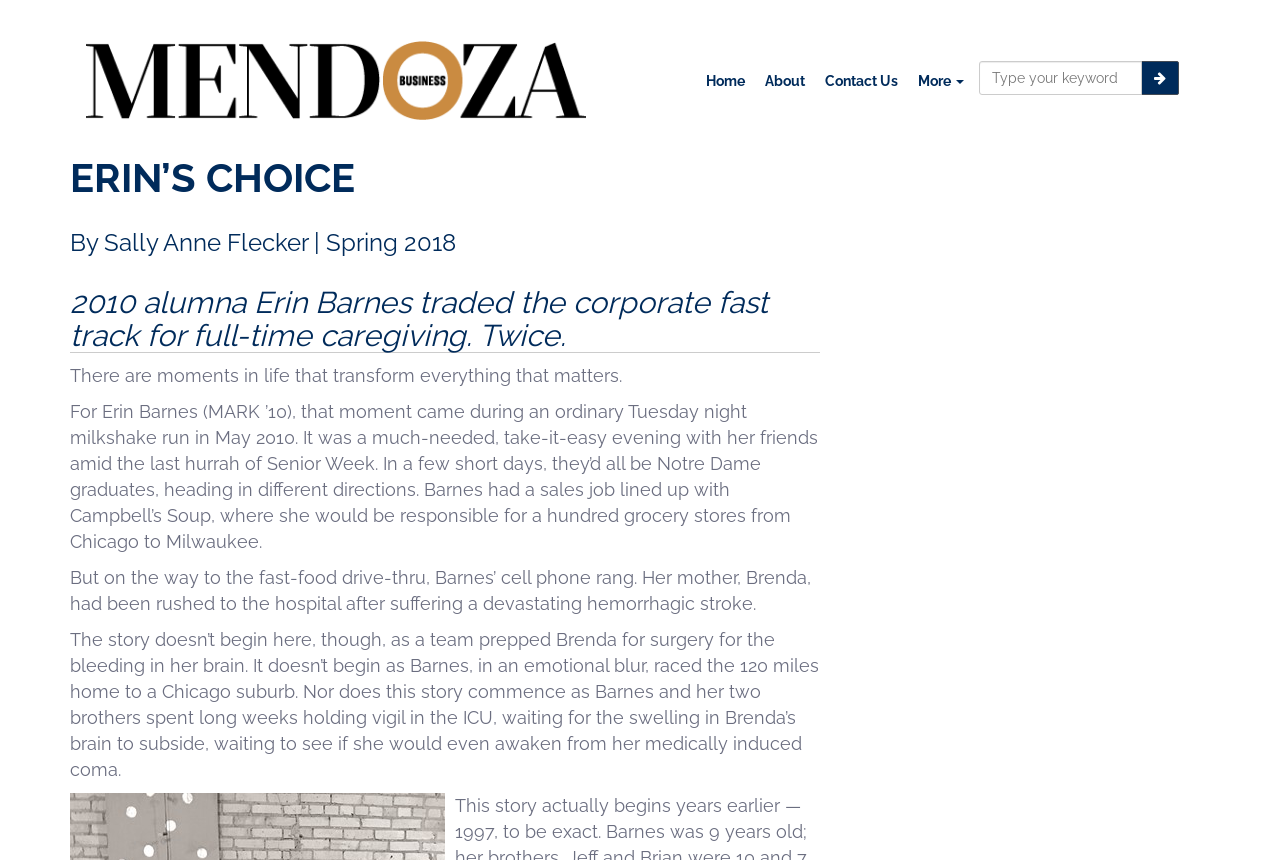Give the bounding box coordinates for the element described by: "Contact Us".

[0.637, 0.071, 0.709, 0.117]